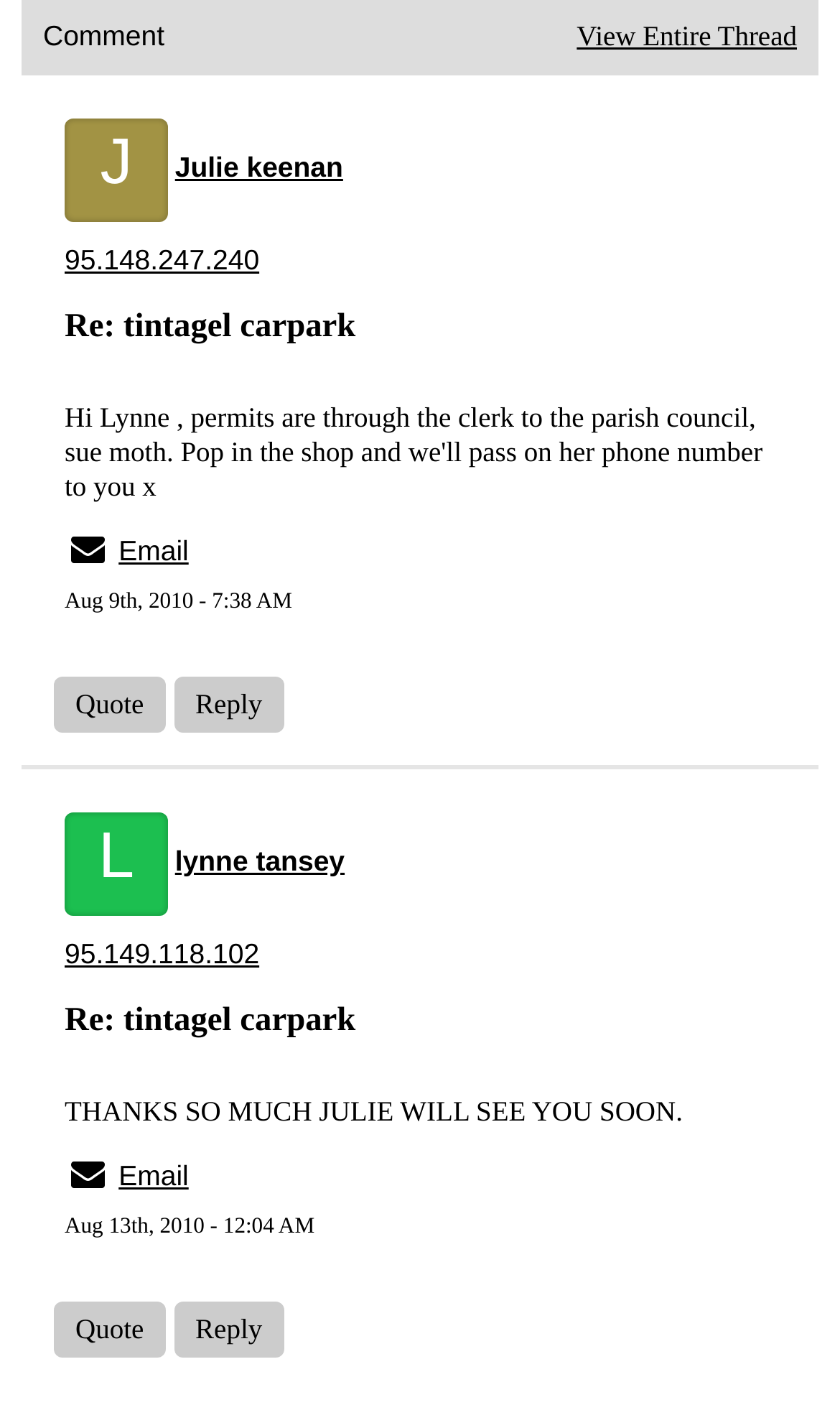Analyze the image and provide a detailed answer to the question: What is the date of the second post?

The date of the second post can be found in the StaticText element with the text 'Aug 13th, 2010 - 12:04 AM' at coordinates [0.077, 0.851, 0.374, 0.868].